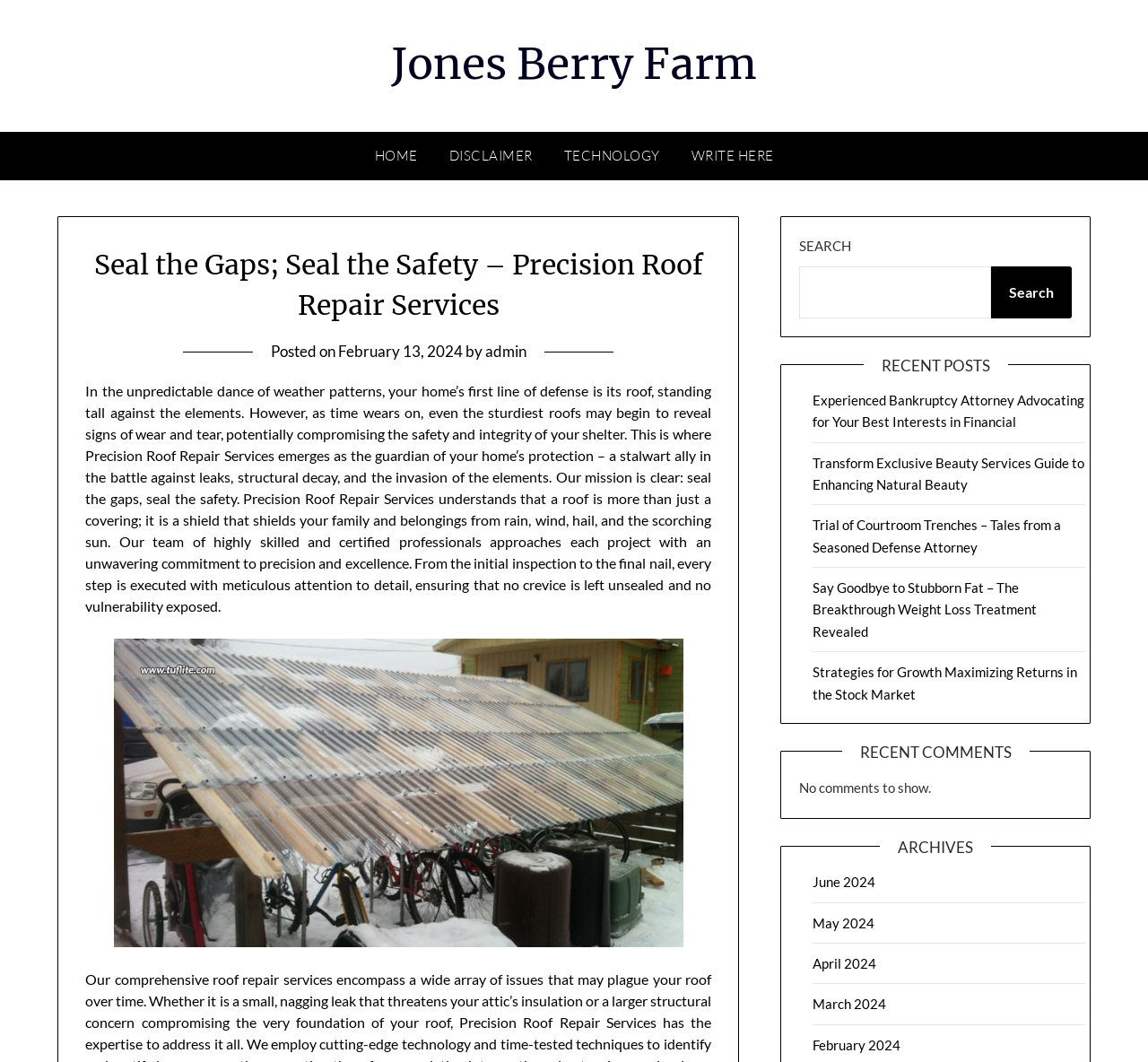Locate the bounding box coordinates of the element you need to click to accomplish the task described by this instruction: "View the archives for February 2024".

[0.708, 0.976, 0.785, 0.991]